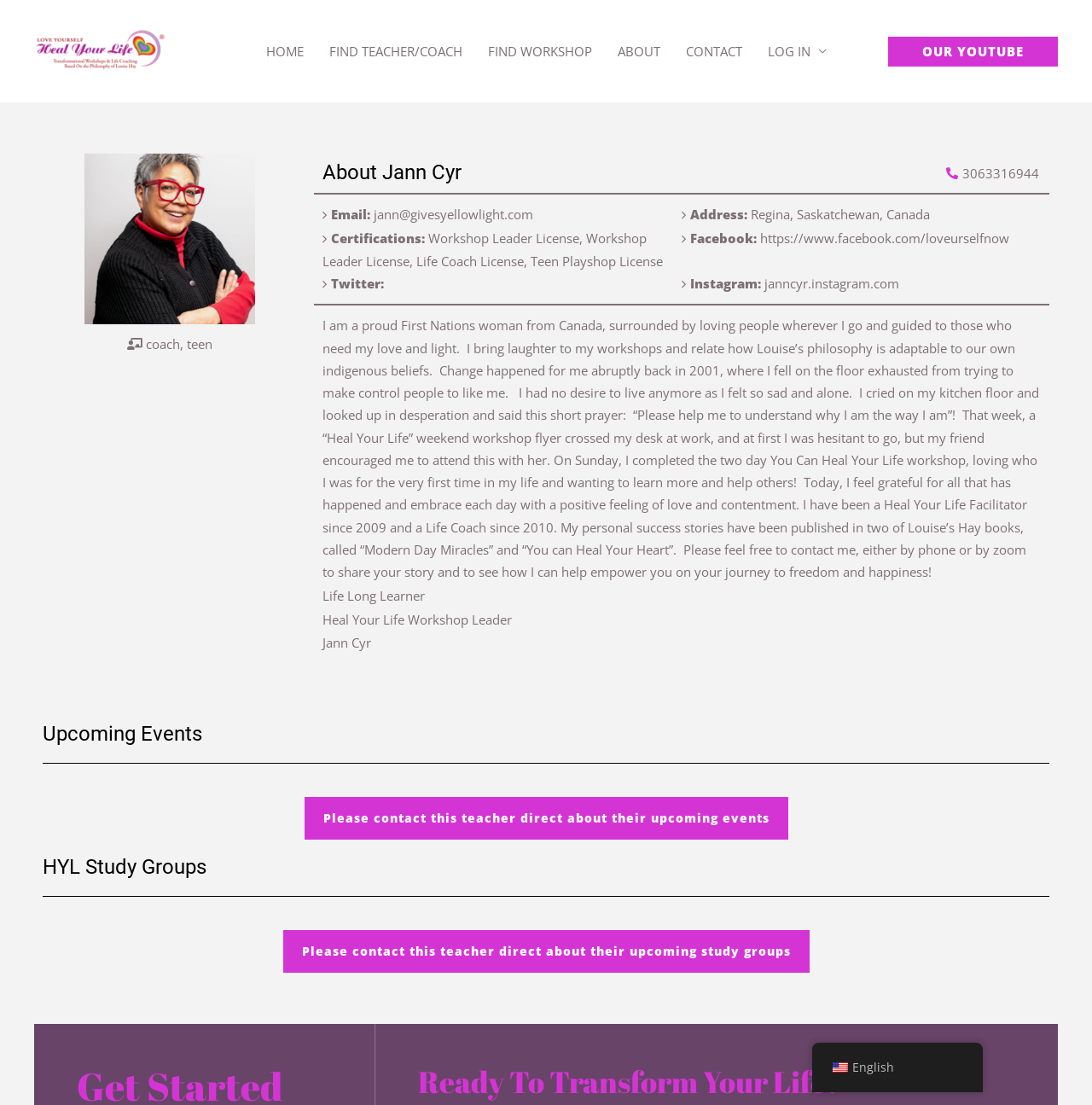Can you find the bounding box coordinates for the element that needs to be clicked to execute this instruction: "Click on Wharf Life link"? The coordinates should be given as four float numbers between 0 and 1, i.e., [left, top, right, bottom].

None